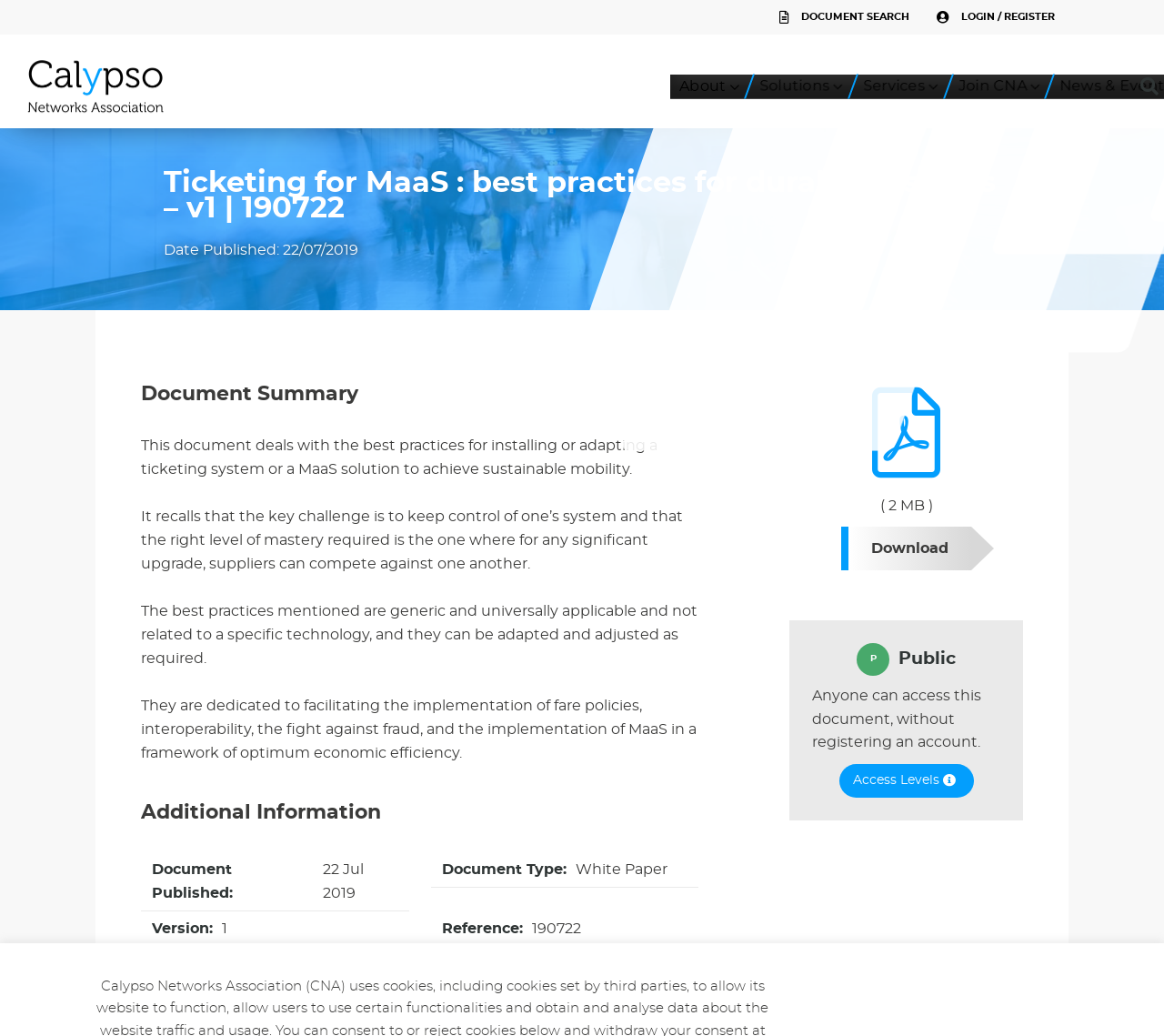Bounding box coordinates are to be given in the format (top-left x, top-left y, bottom-right x, bottom-right y). All values must be floating point numbers between 0 and 1. Provide the bounding box coordinate for the UI element described as: News & Events

[0.668, 0.072, 0.792, 0.095]